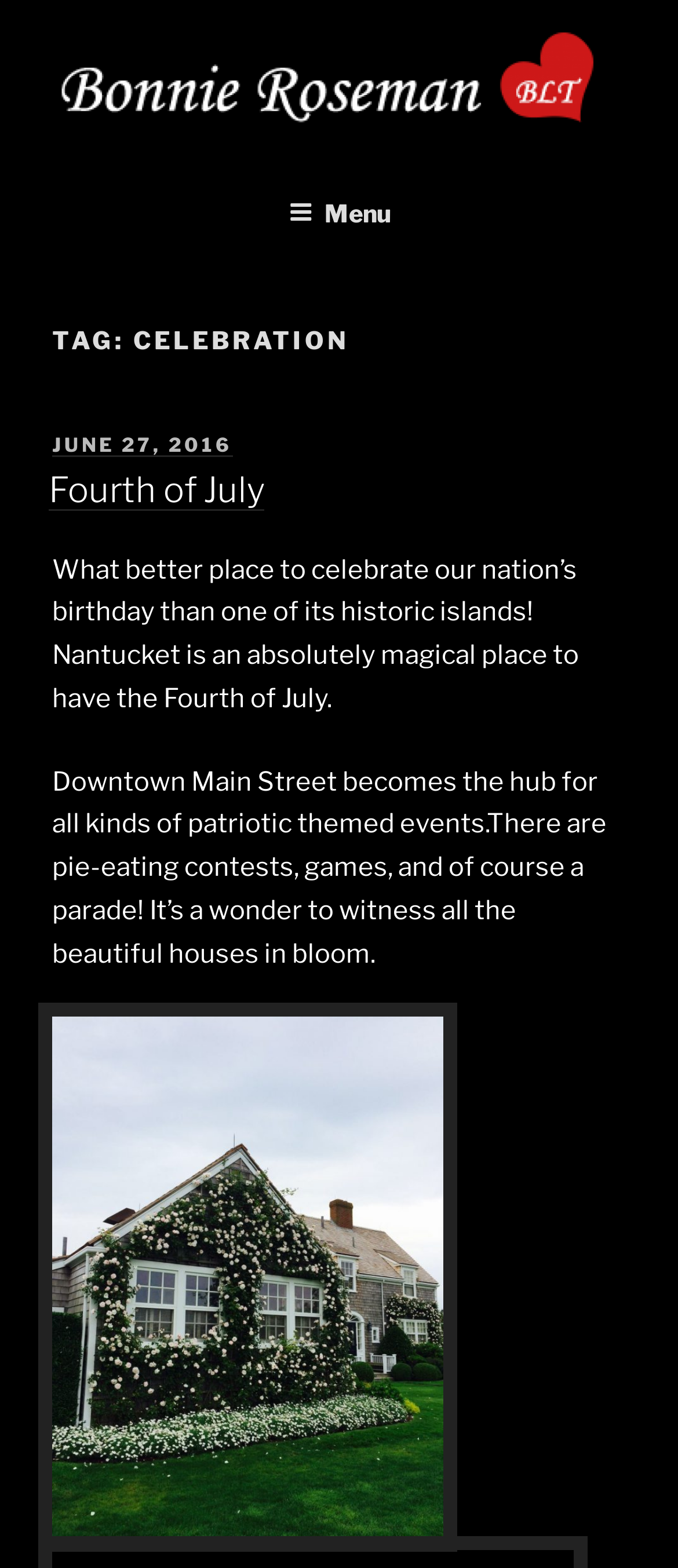What is the date of the posted article?
Please respond to the question with a detailed and well-explained answer.

The date of the posted article can be found in the link element 'JUNE 27, 2016' which is a child of the HeaderAsNonLandmark element, indicating the posting date of the article.